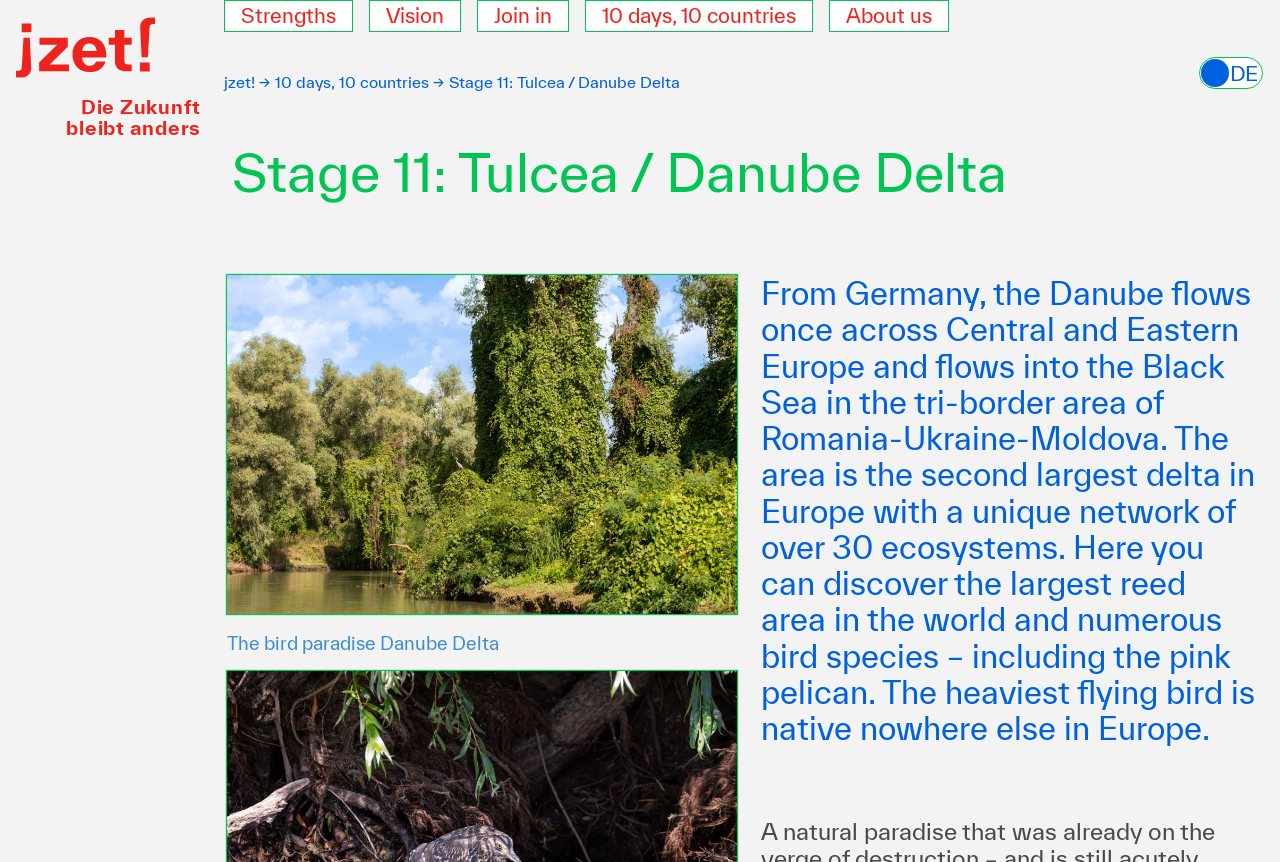Provide the bounding box coordinates of the section that needs to be clicked to accomplish the following instruction: "Click on the link to learn about the strengths."

[0.175, 0.019, 0.276, 0.055]